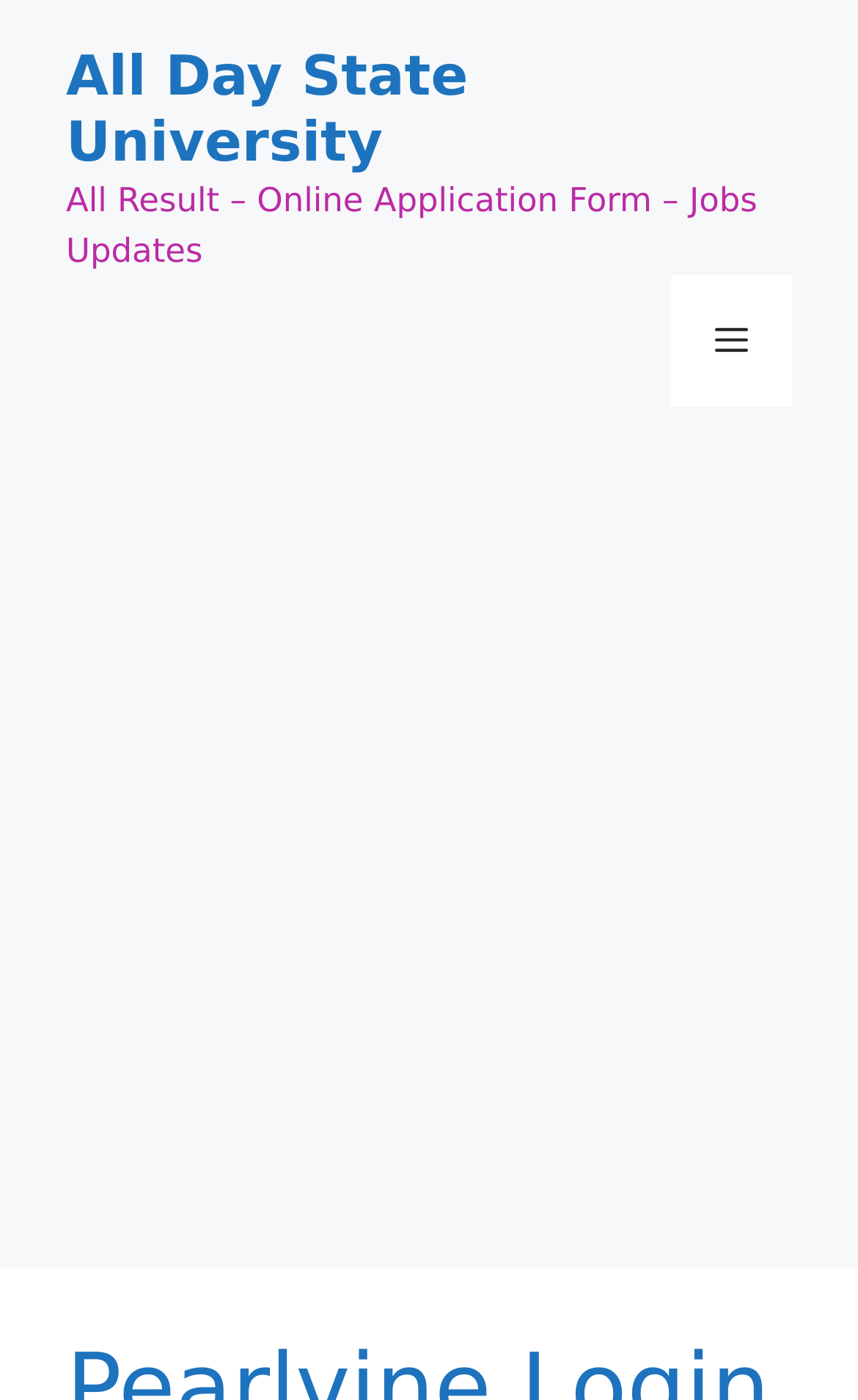How many sections are present below the banner?
Based on the visual, give a brief answer using one word or a short phrase.

2